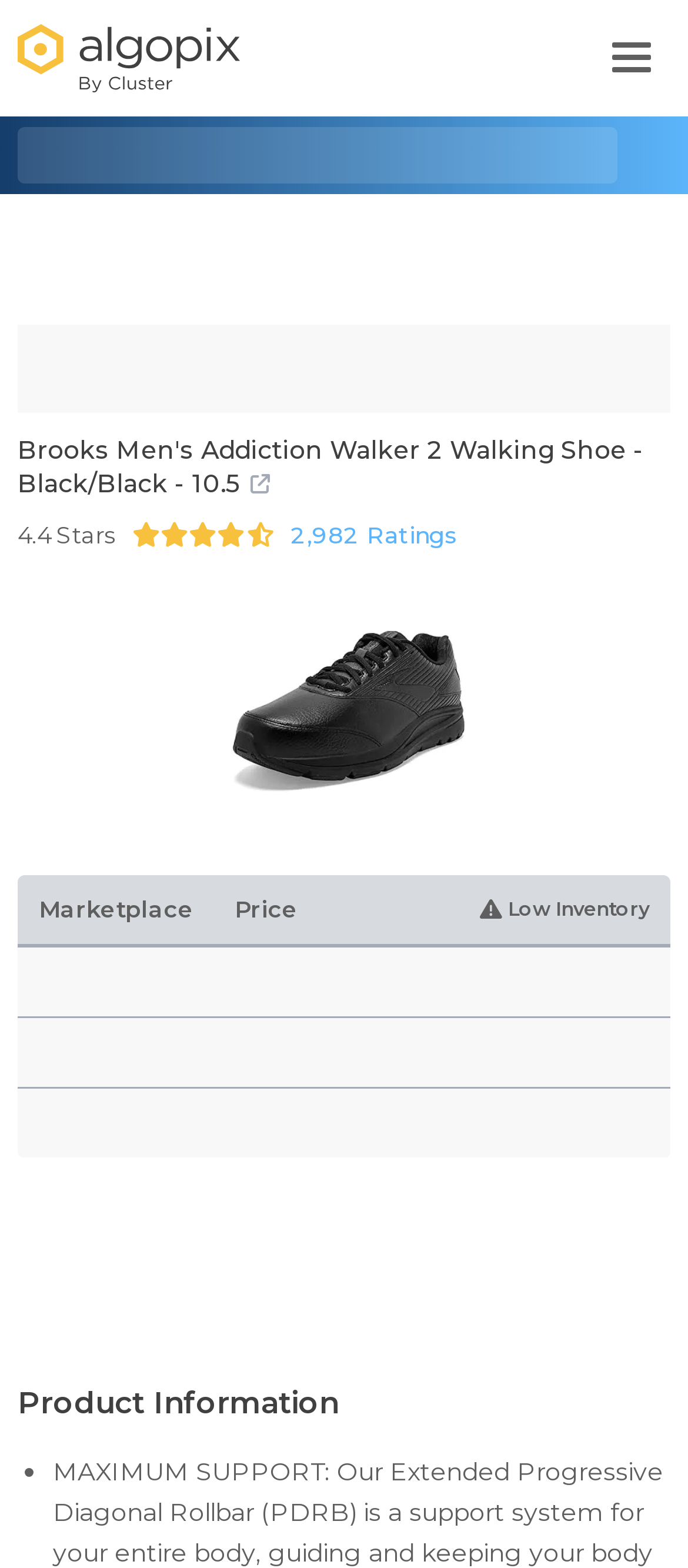Determine the heading of the webpage and extract its text content.

Brooks Men's Addiction Walker 2 Walking Shoe - Black/Black - 10.5